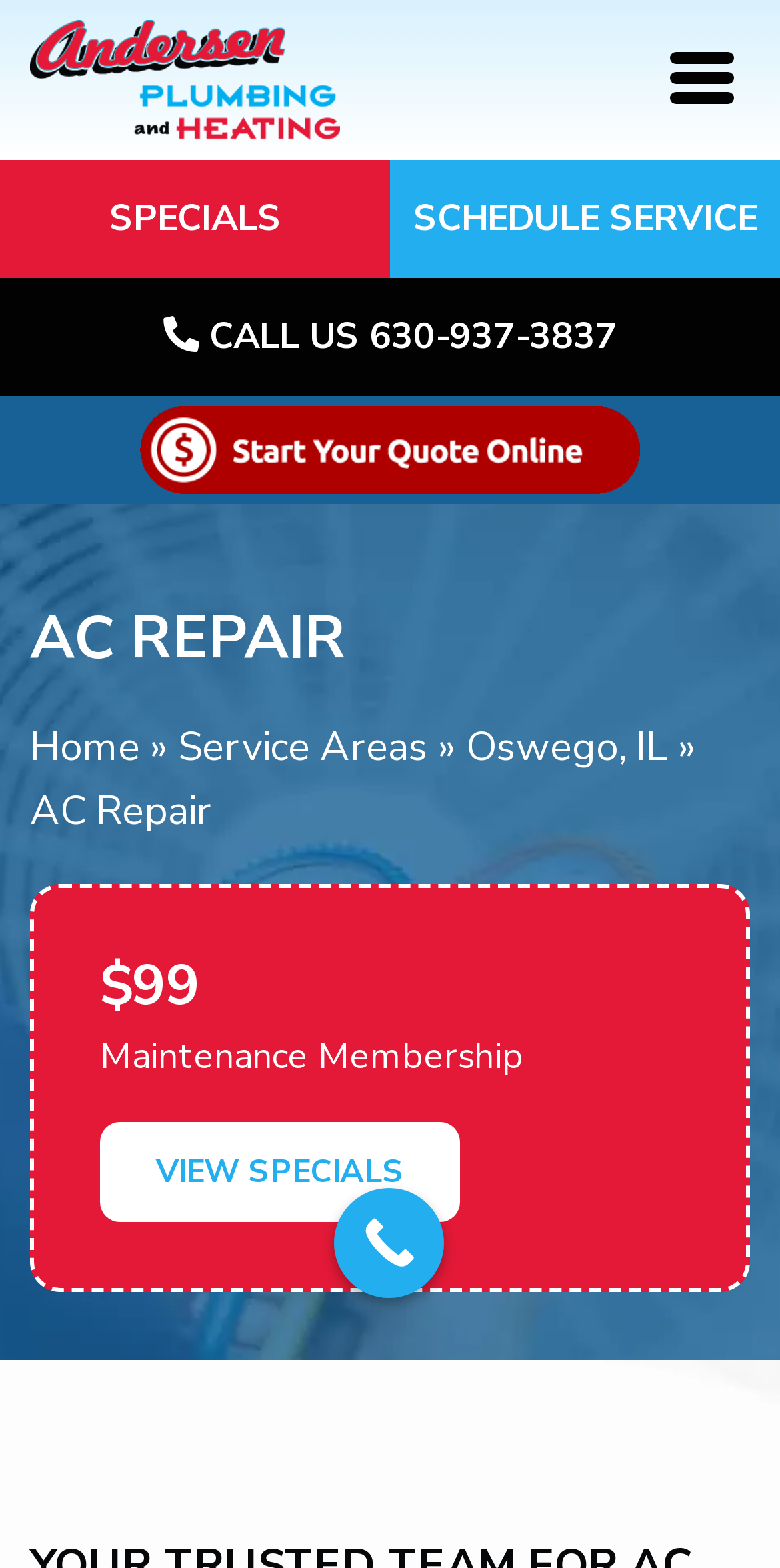Locate the bounding box coordinates of the area to click to fulfill this instruction: "View specials". The bounding box should be presented as four float numbers between 0 and 1, in the order [left, top, right, bottom].

[0.0, 0.102, 0.5, 0.177]